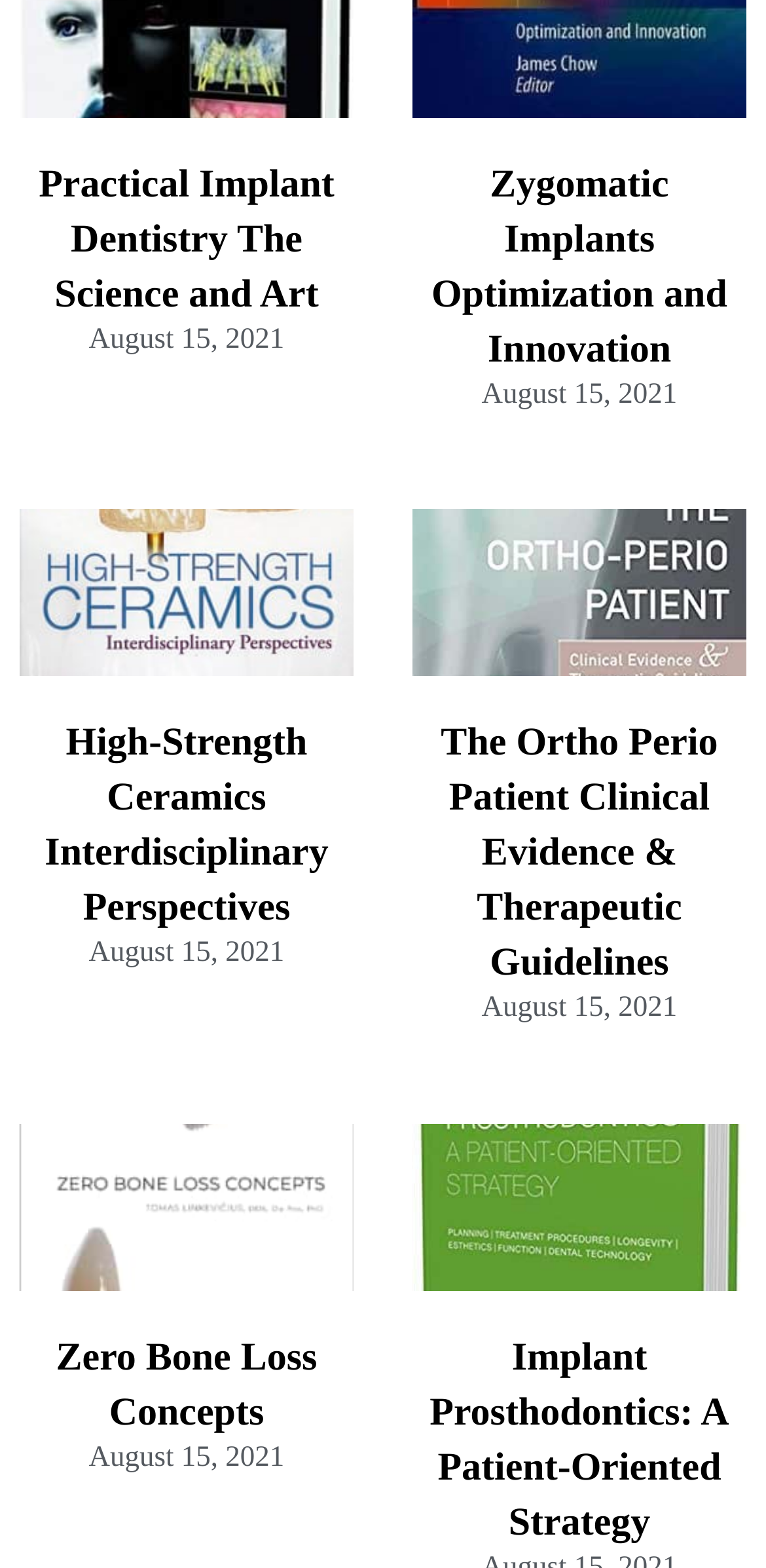Are the articles divided into two columns?
Examine the webpage screenshot and provide an in-depth answer to the question.

The articles are divided into two columns because the x-coordinates of the bounding boxes of the article elements are either close to 0 or close to 0.5, indicating that they are aligned to the left or right side of the webpage, respectively.